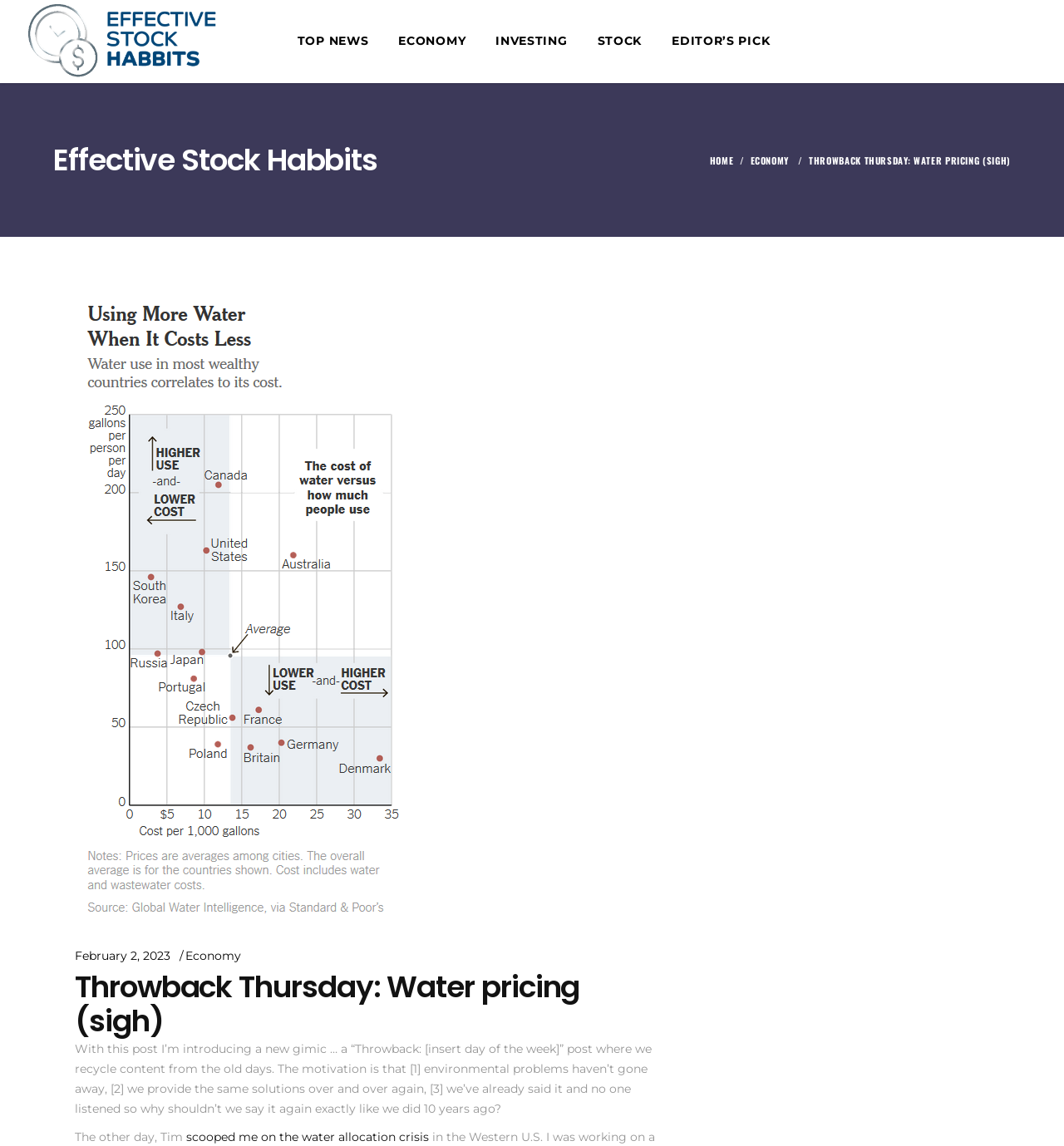Generate a thorough caption that explains the contents of the webpage.

The webpage is about a blog post titled "Throwback Thursday: Water pricing (sigh)" from the website "Effective Stock Habbits". At the top left corner, there is a logo consisting of three images: "logo", "dark logo", and "light logo". 

Below the logo, there are five navigation links: "TOP NEWS", "ECONOMY", "INVESTING", "STOCK", and "EDITOR’S PICK", which are aligned horizontally across the top of the page. 

The main content area is divided into two sections. On the left side, there is a heading "Effective Stock Habbits" followed by a link to "HOME" and another link to "ECONOMY", separated by a slash. 

On the right side, there is a title "THROWBACK THURSDAY: WATER PRICING (SIGH)" followed by the main article. The article starts with a brief introduction to a new series of posts called "Throwback Thursday" where old content will be recycled. The author explains the motivation behind this series, citing that environmental problems persist, and the same solutions are provided repeatedly. 

The article then dives into the topic of water pricing, mentioning that someone named Tim had recently discussed the water allocation crisis. There is a link to the relevant article within the text.